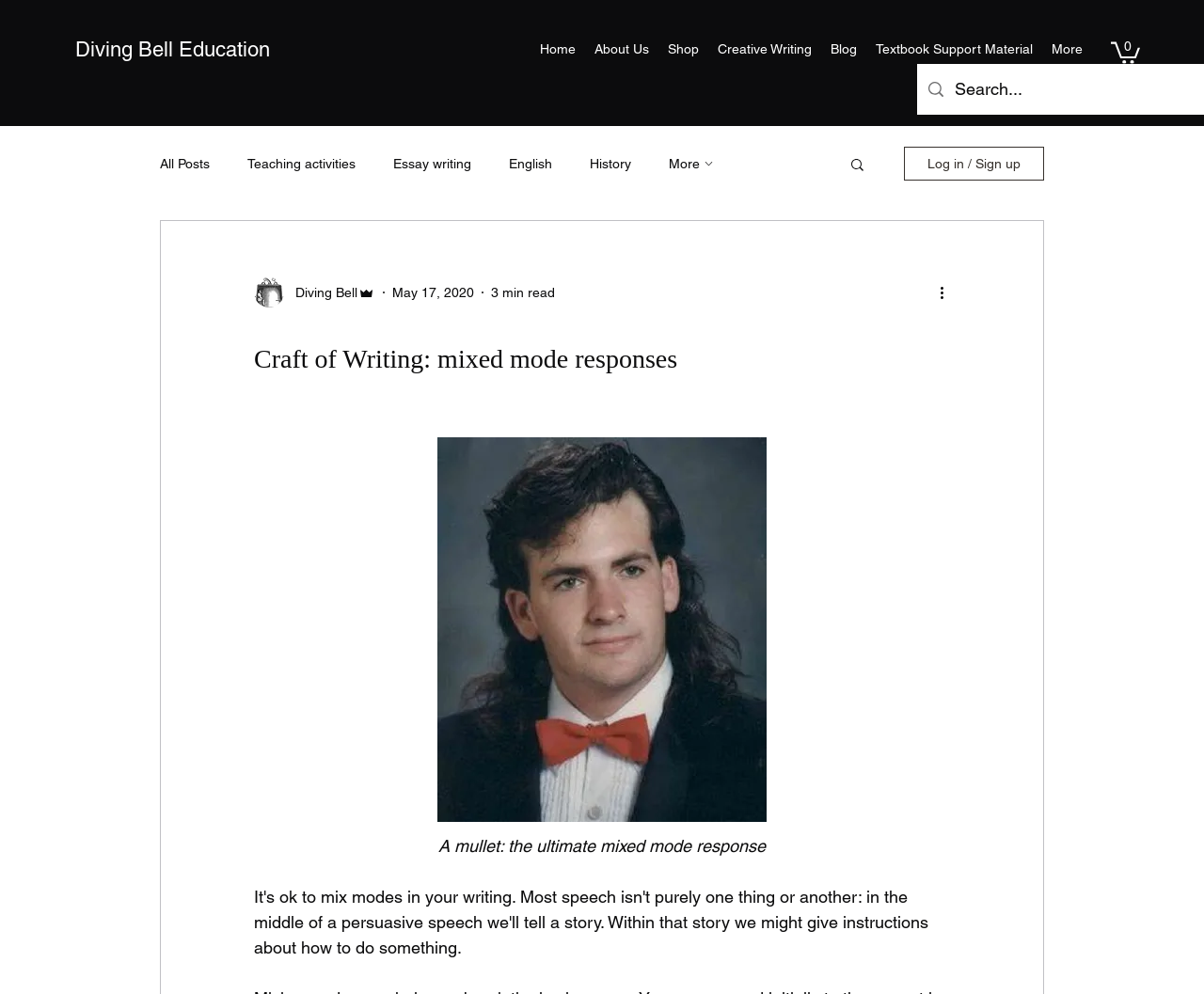What is the date mentioned on the webpage?
Using the image, elaborate on the answer with as much detail as possible.

I found the generic element with the text 'May 17, 2020' on the webpage, which appears to be a date.